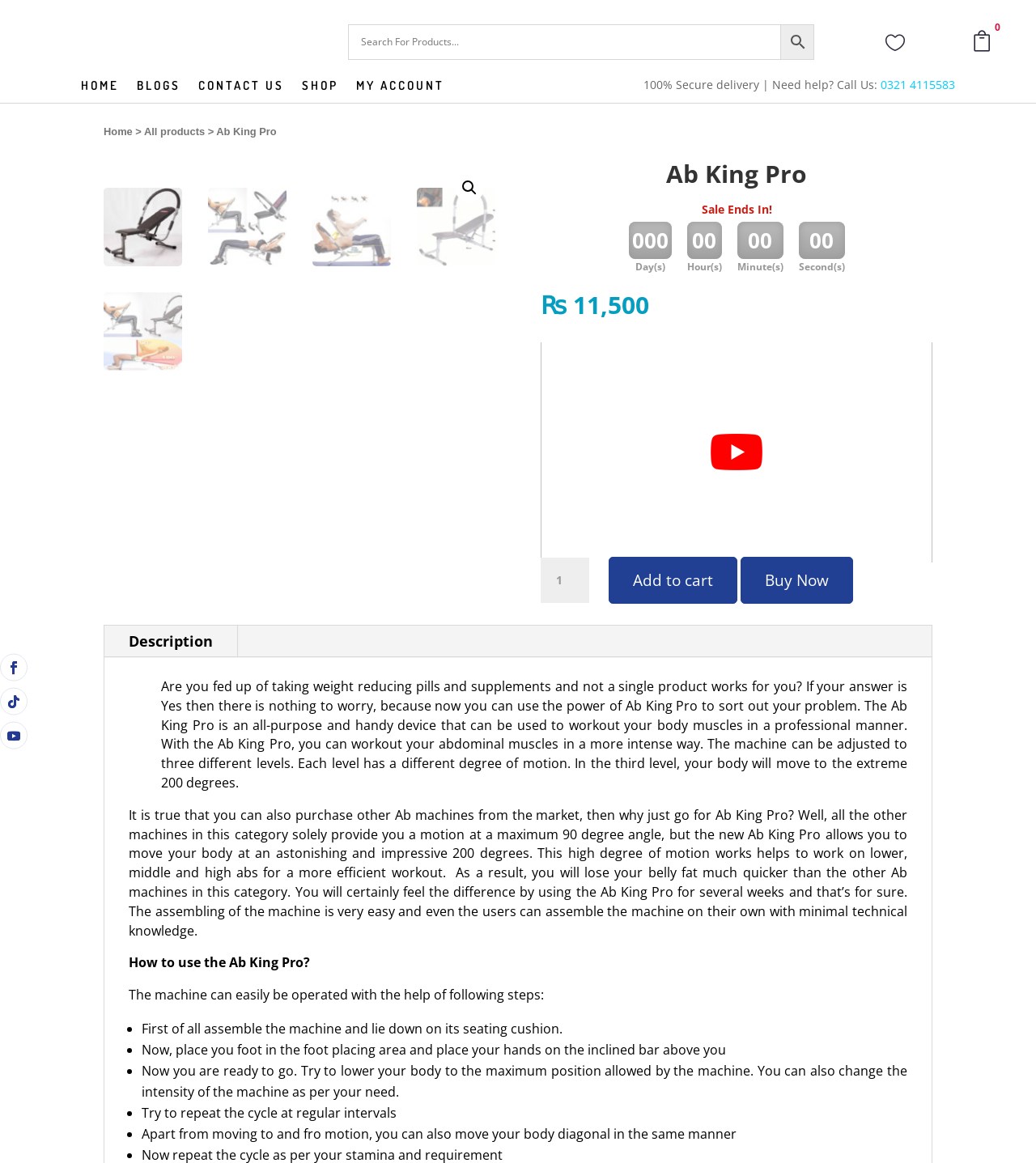Determine the bounding box coordinates of the section to be clicked to follow the instruction: "browse articles from January 2022". The coordinates should be given as four float numbers between 0 and 1, formatted as [left, top, right, bottom].

None